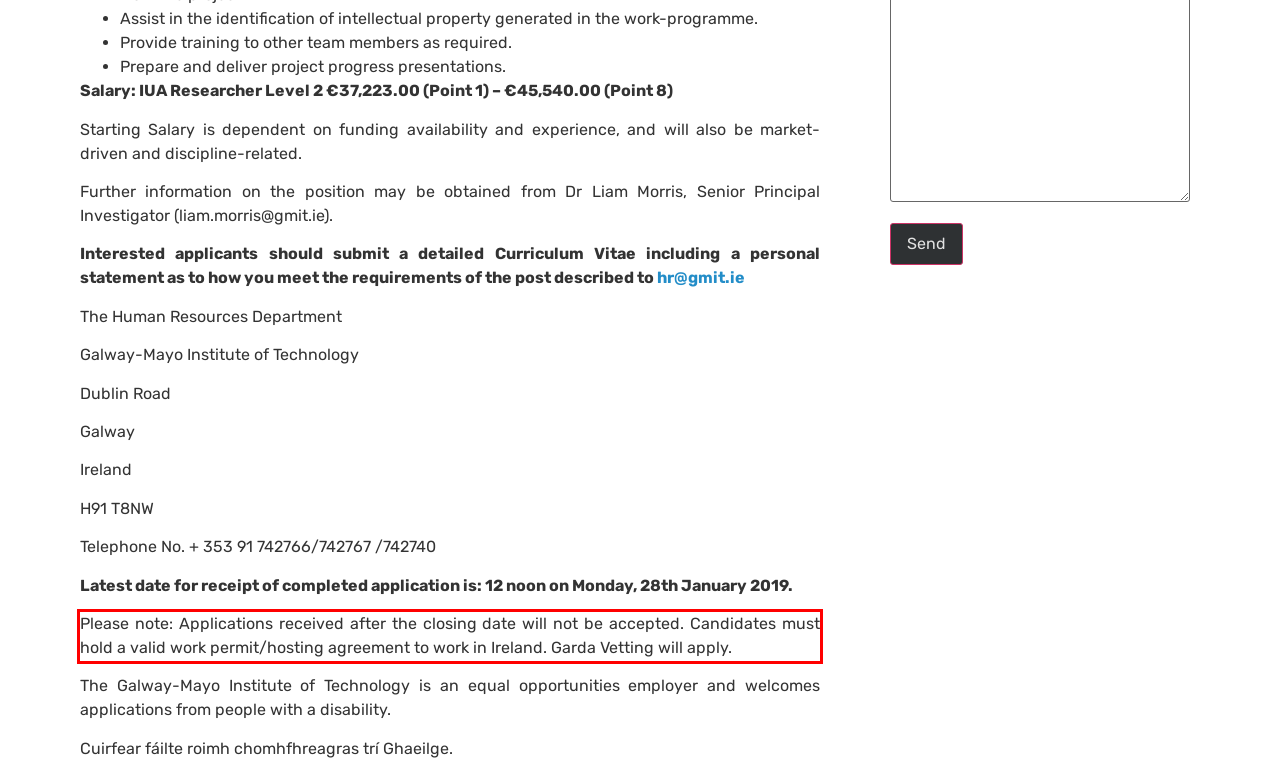Using the webpage screenshot, recognize and capture the text within the red bounding box.

Please note: Applications received after the closing date will not be accepted. Candidates must hold a valid work permit/hosting agreement to work in Ireland. Garda Vetting will apply.